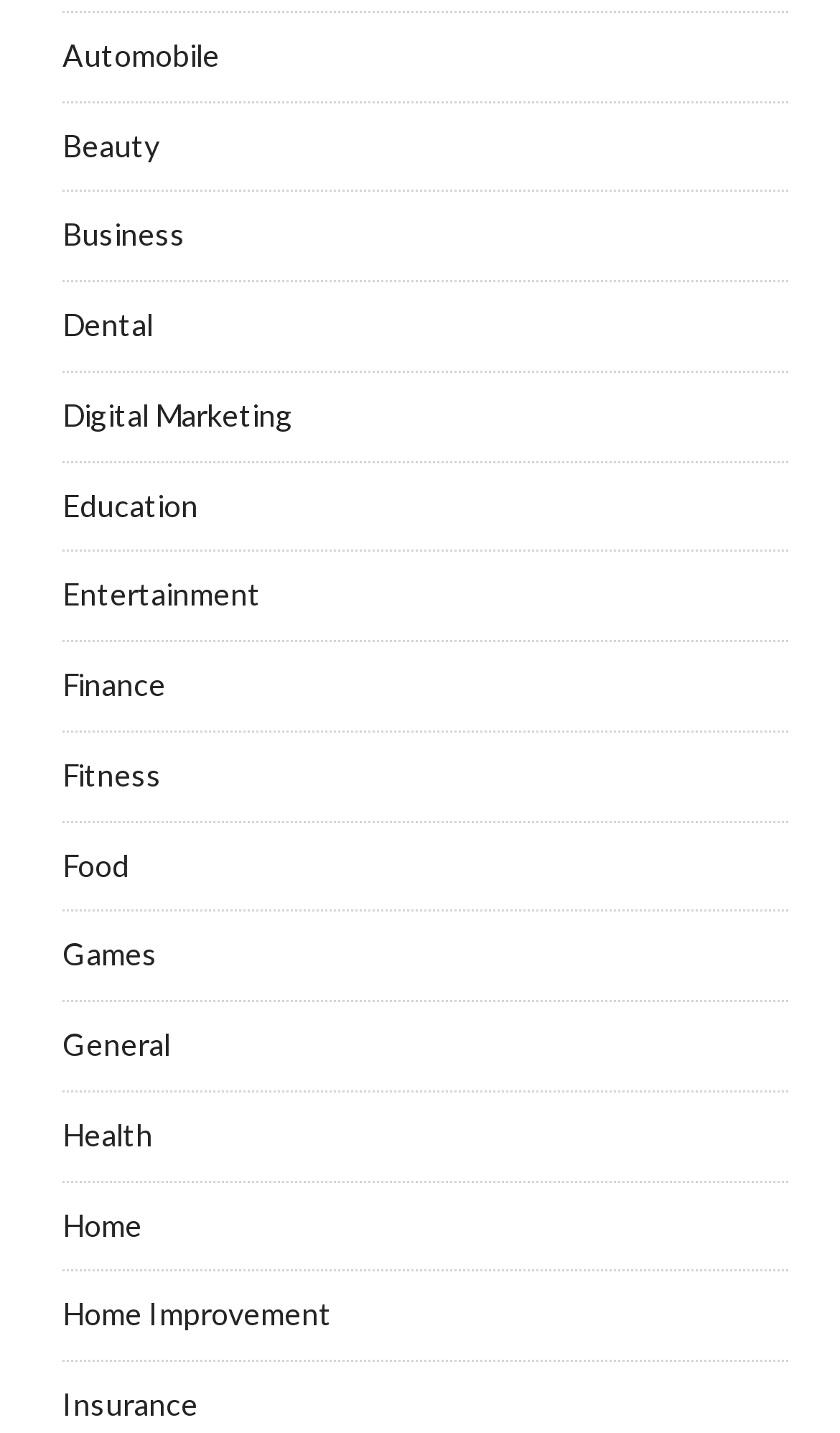What is the category that comes after Health?
Please ensure your answer is as detailed and informative as possible.

I looked at the list of links on the webpage and found that the category 'Health' is followed by the category 'Home'.